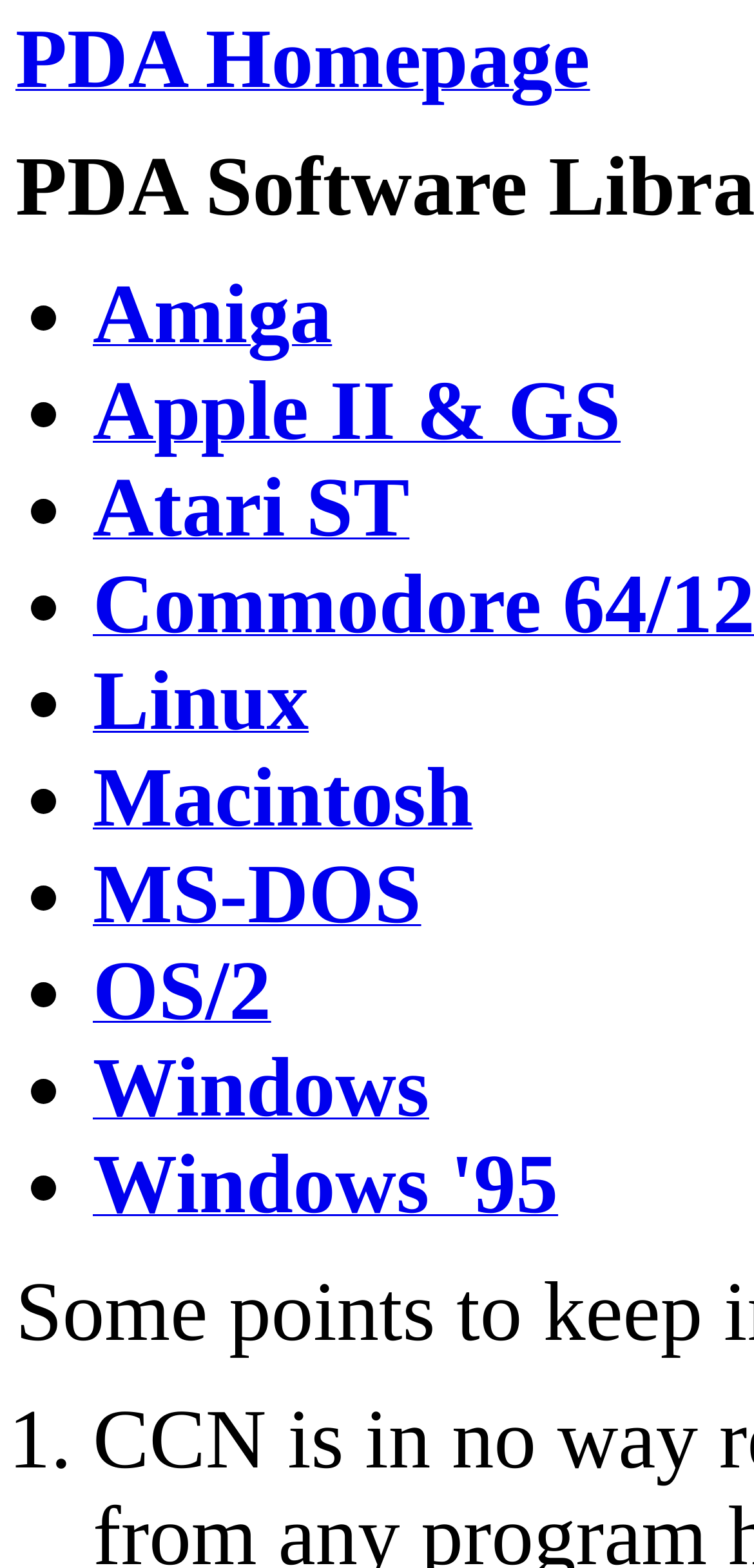Determine the bounding box coordinates of the clickable region to execute the instruction: "explore Atari ST". The coordinates should be four float numbers between 0 and 1, denoted as [left, top, right, bottom].

[0.123, 0.325, 0.543, 0.346]